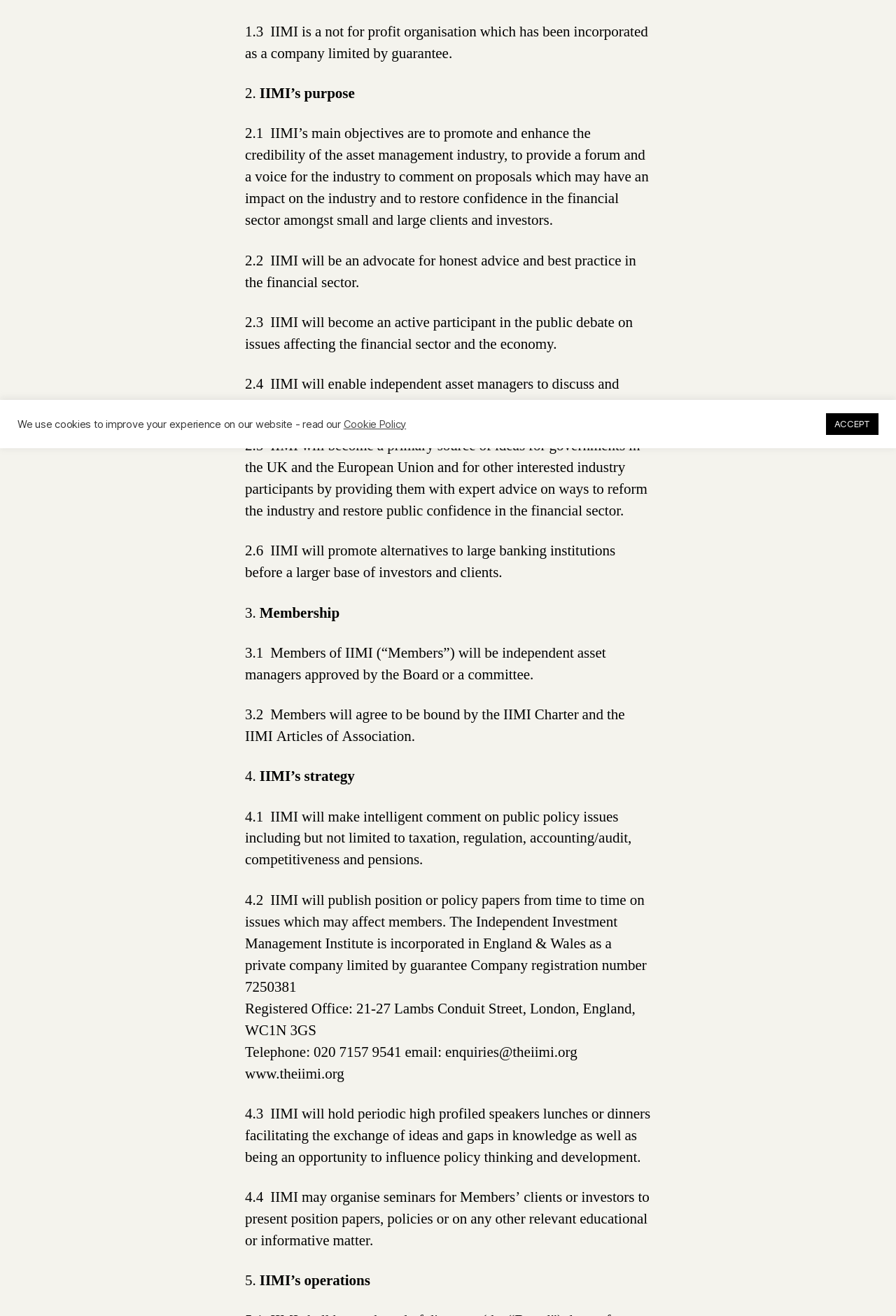Identify the bounding box coordinates for the UI element that matches this description: "Cookie Policy".

[0.383, 0.317, 0.453, 0.327]